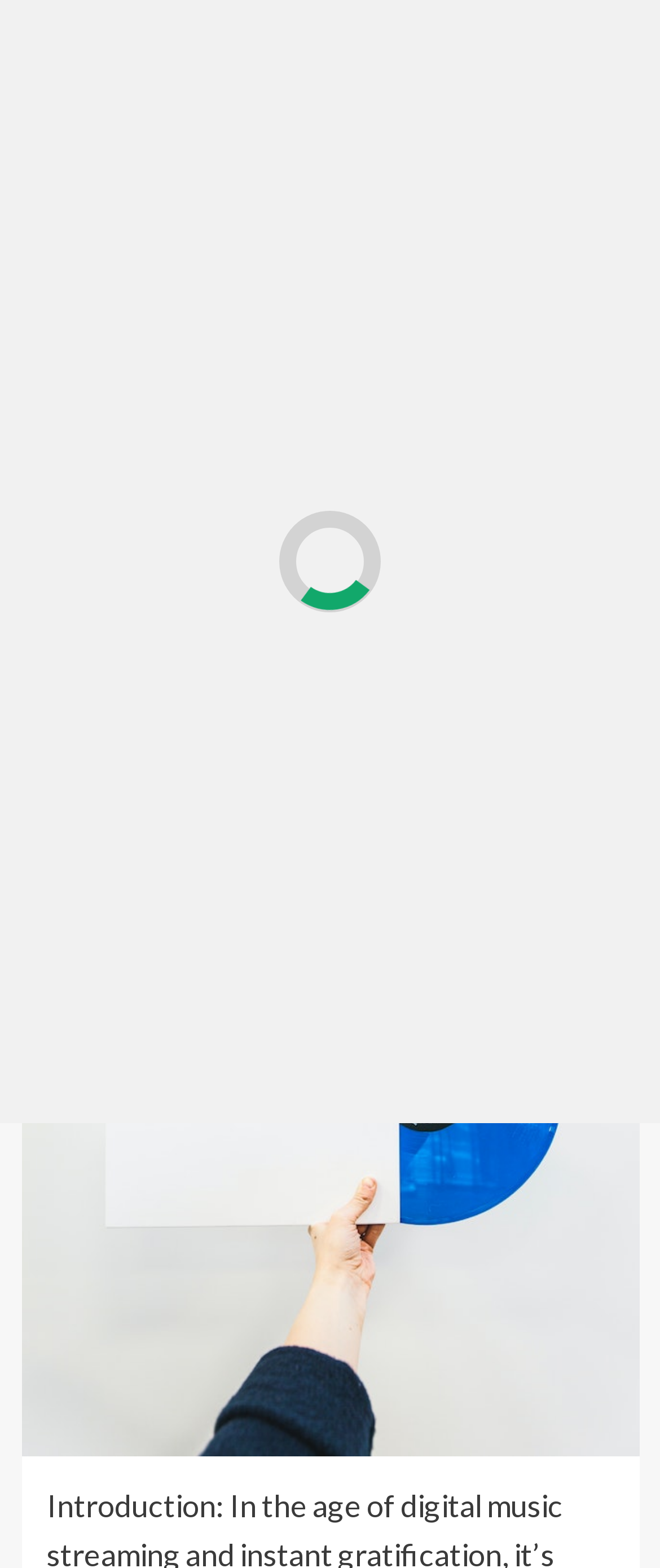Using the webpage screenshot and the element description June 15, 2023, determine the bounding box coordinates. Specify the coordinates in the format (top-left x, top-left y, bottom-right x, bottom-right y) with values ranging from 0 to 1.

[0.309, 0.423, 0.501, 0.44]